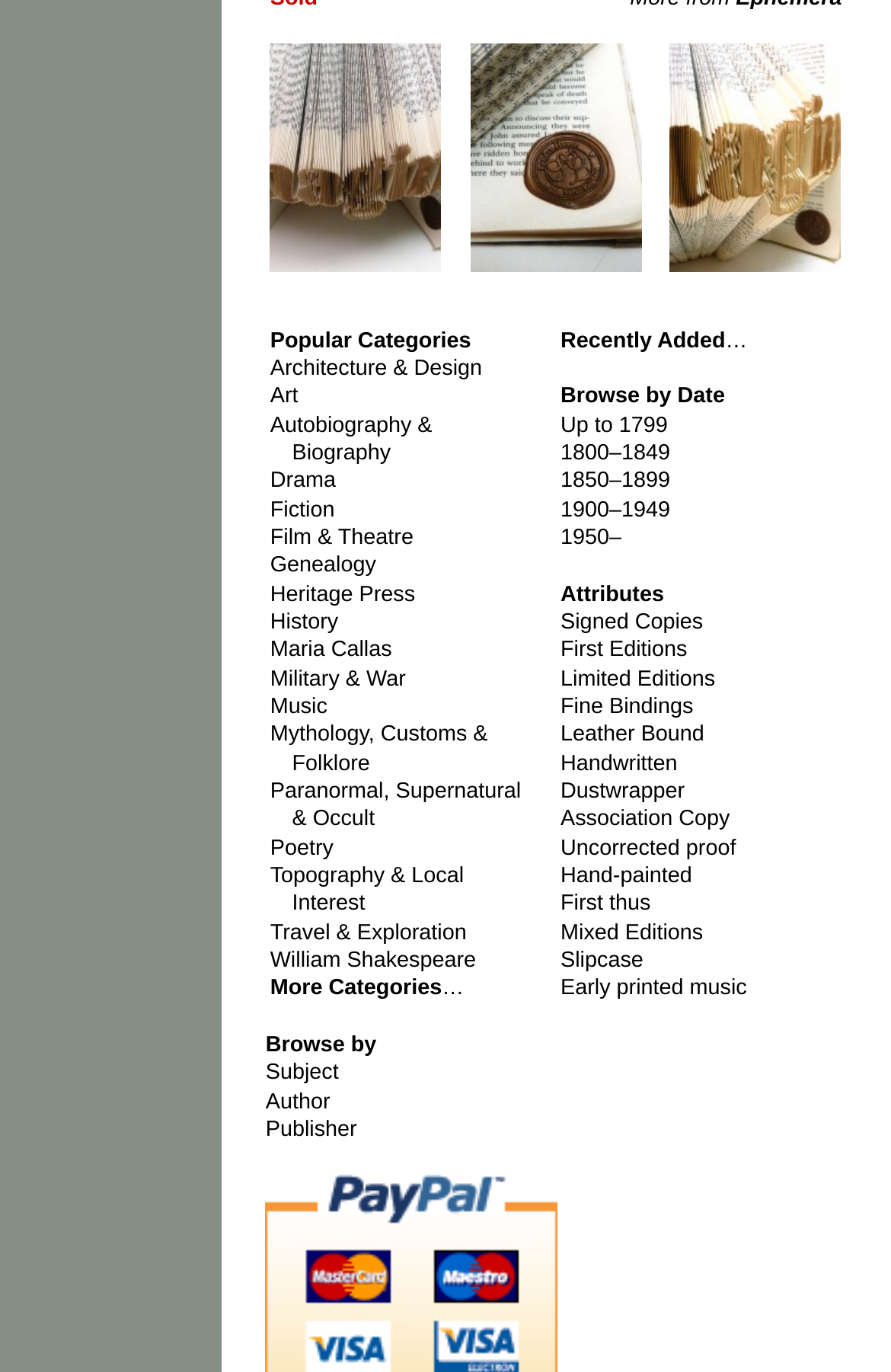Identify the bounding box coordinates necessary to click and complete the given instruction: "Filter by Signed Copies".

[0.629, 0.445, 0.789, 0.463]